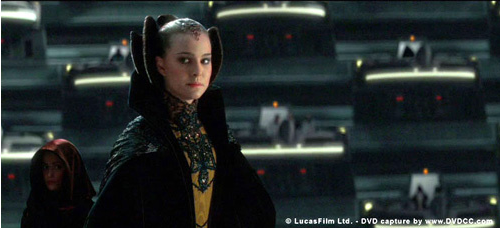Where is the scene taking place?
Look at the image and answer the question with a single word or phrase.

The Senate Chamber